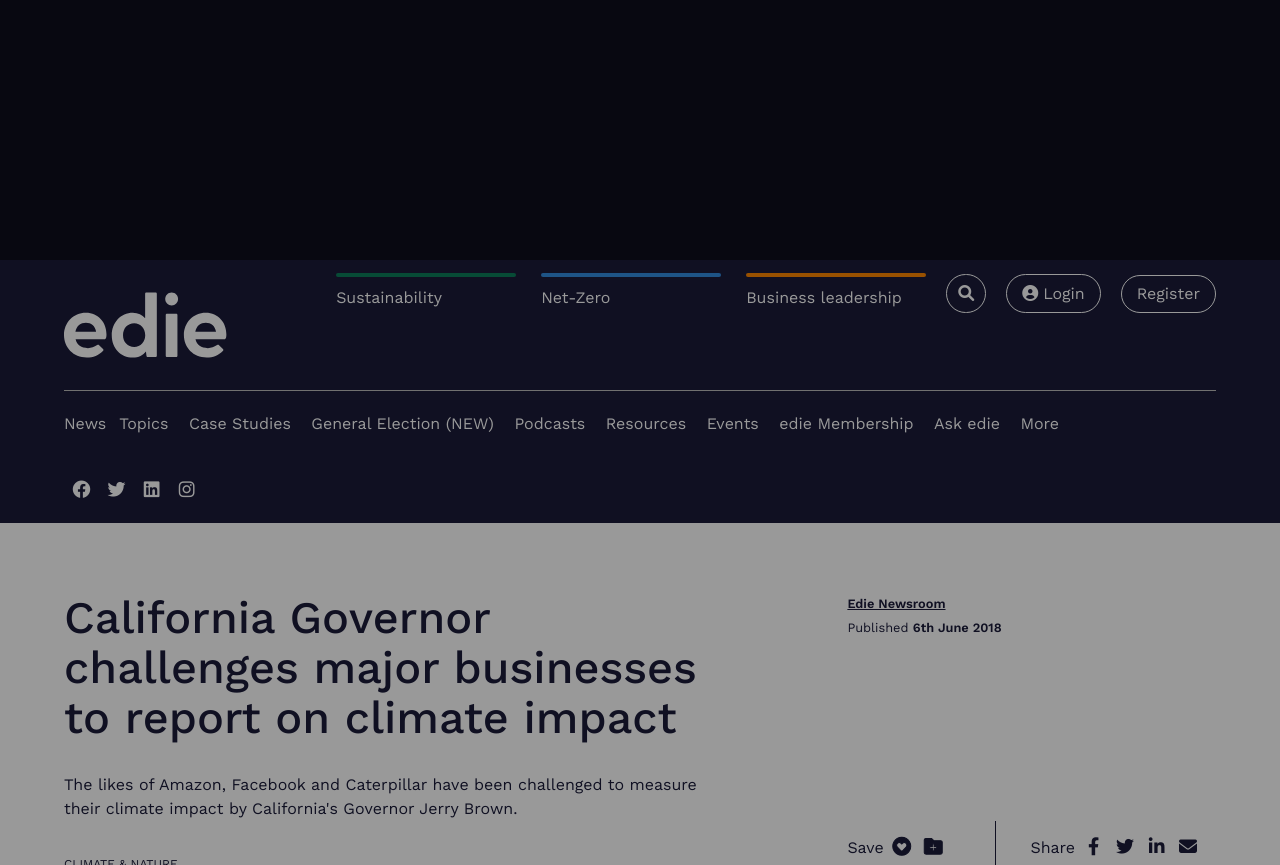What are the social media platforms available for sharing?
Look at the image and answer the question with a single word or phrase.

Facebook, Twitter, LinkedIn, Email